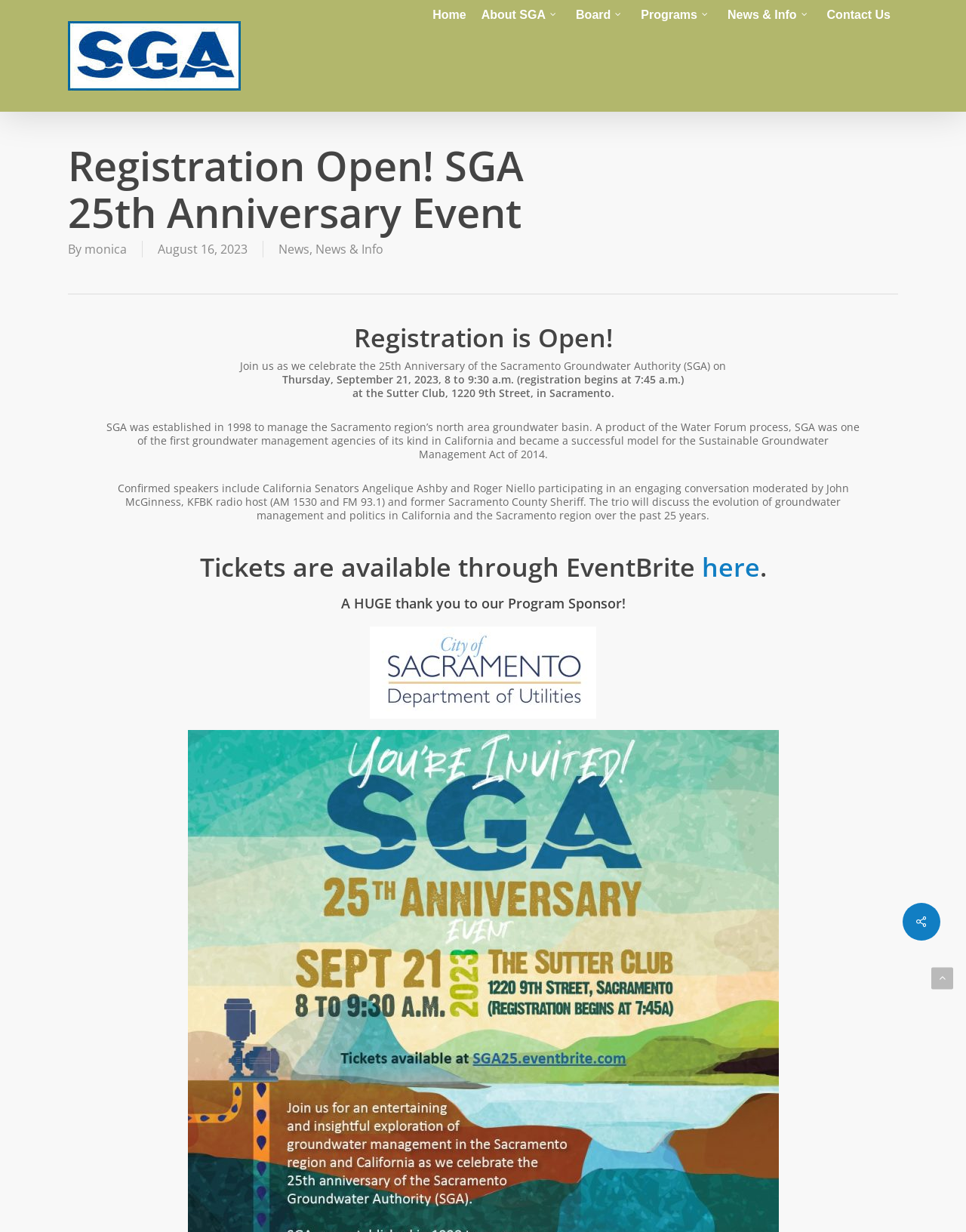Find the bounding box coordinates of the element I should click to carry out the following instruction: "View News and Info".

[0.745, 0.0, 0.848, 0.025]